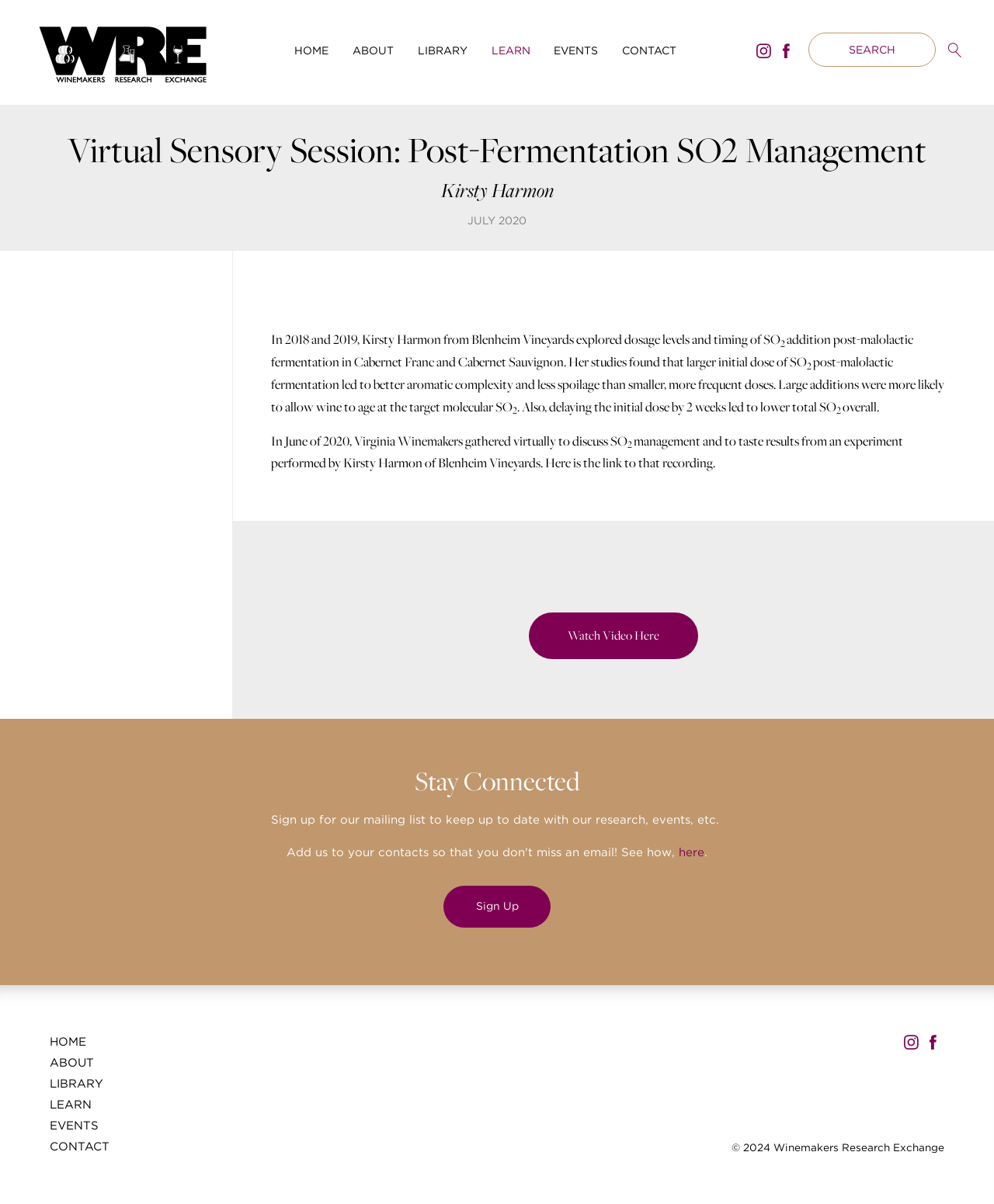Locate the bounding box coordinates of the element that should be clicked to execute the following instruction: "Visit Hemostemix - Stem Cell Therapy".

None